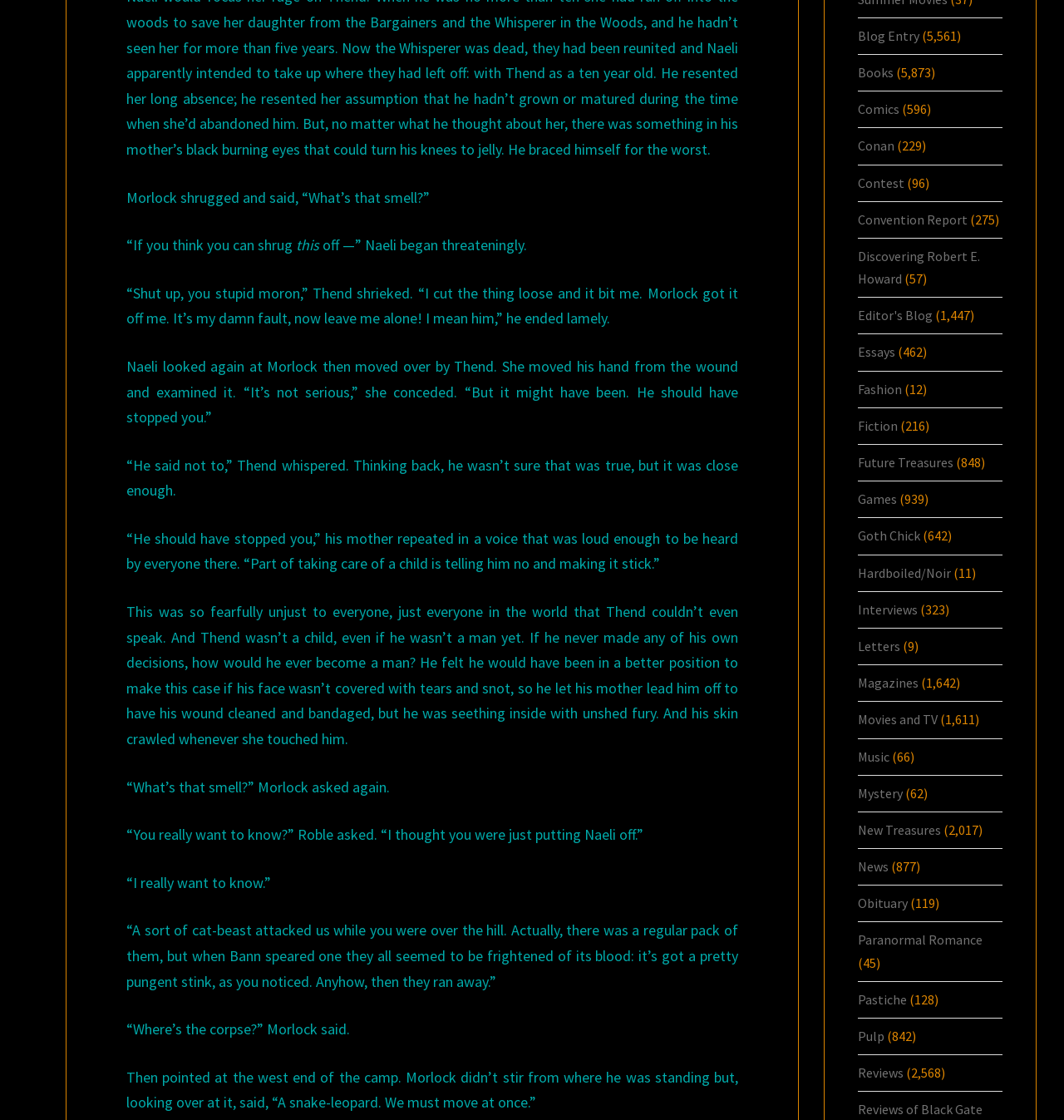Extract the bounding box of the UI element described as: "Editor's Blog".

[0.806, 0.274, 0.877, 0.289]